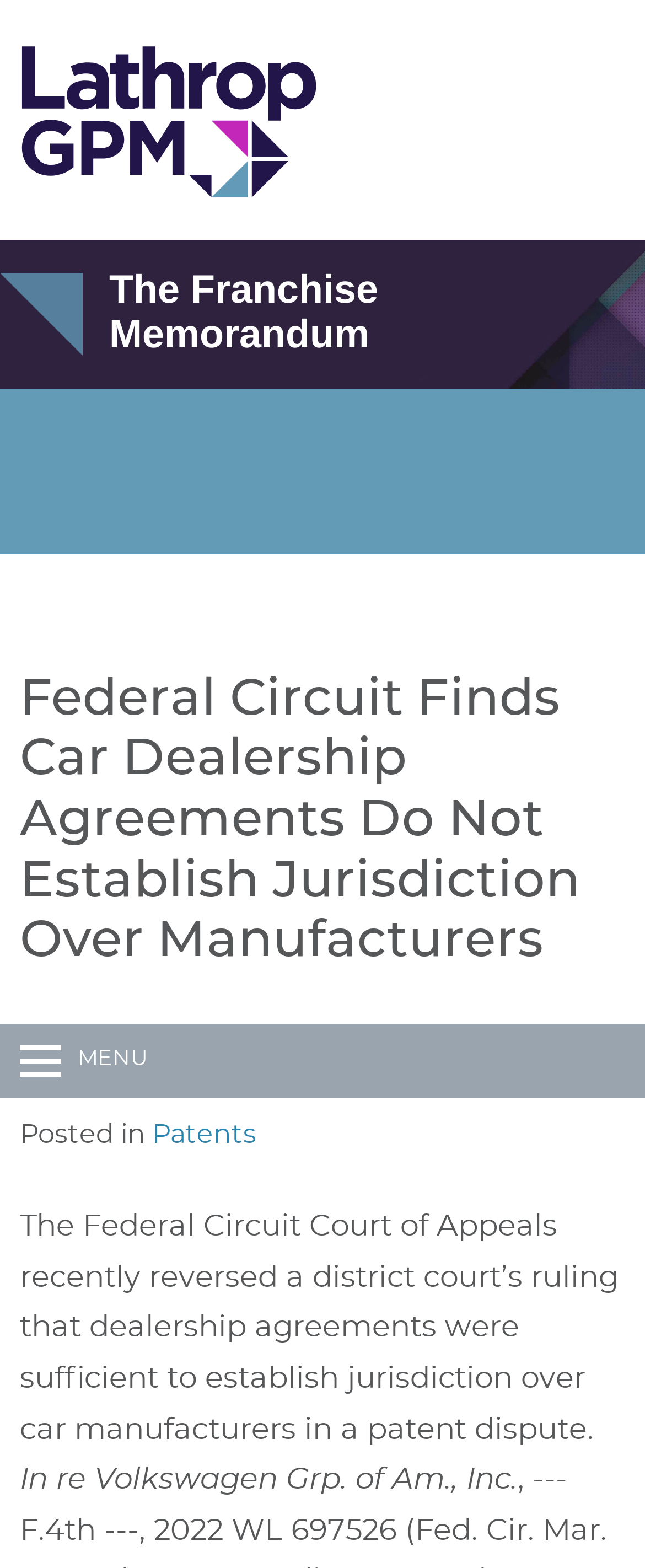Based on the image, provide a detailed response to the question:
Who are the authors of the article?

I found the answer by looking at the text content of the webpage, specifically the section 'By Loren L. Hansen, Lee B. Bennin' which lists the authors of the article.